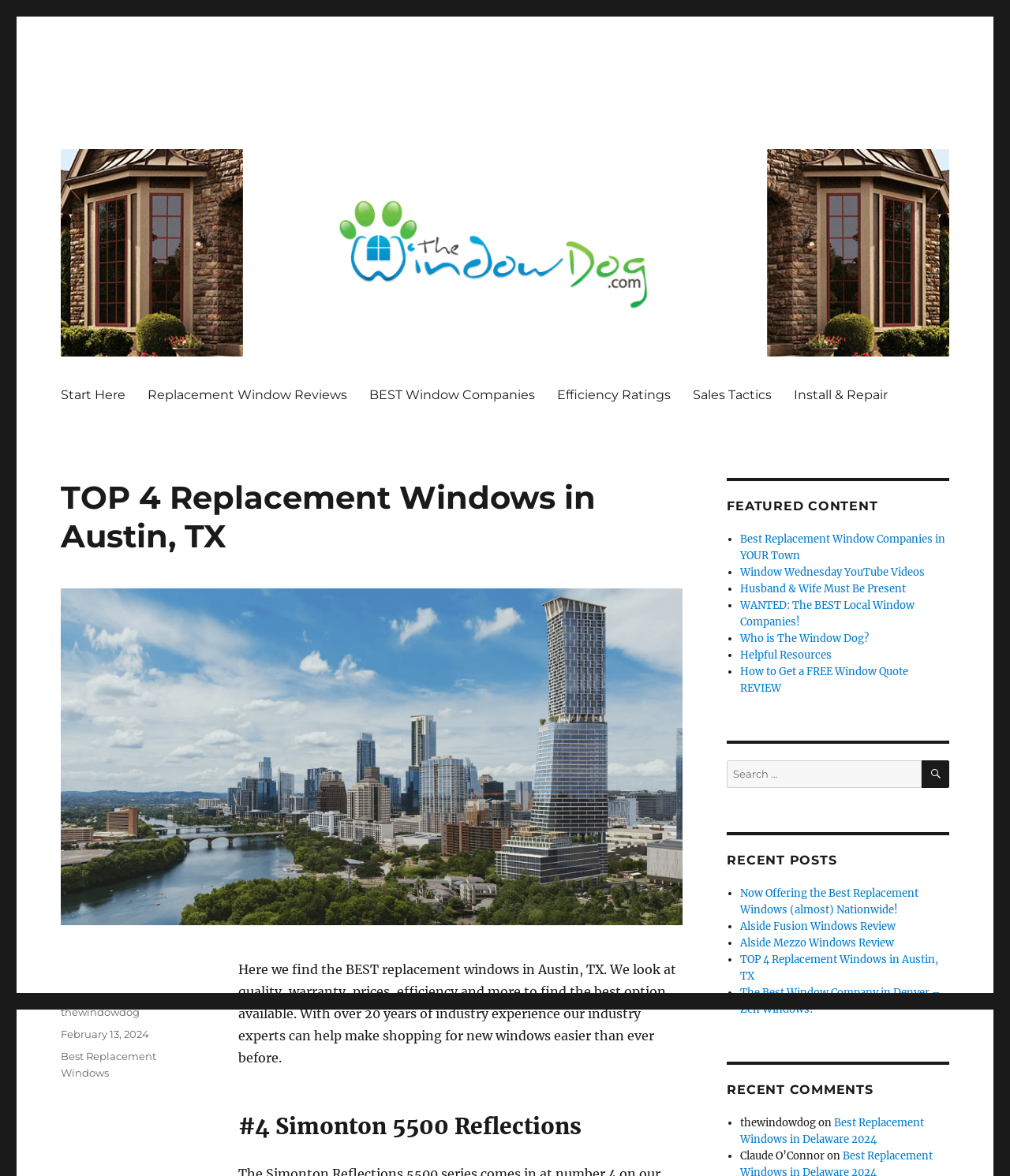Show me the bounding box coordinates of the clickable region to achieve the task as per the instruction: "Read the 'TOP 4 Replacement Windows in Austin, TX' article".

[0.06, 0.406, 0.676, 0.472]